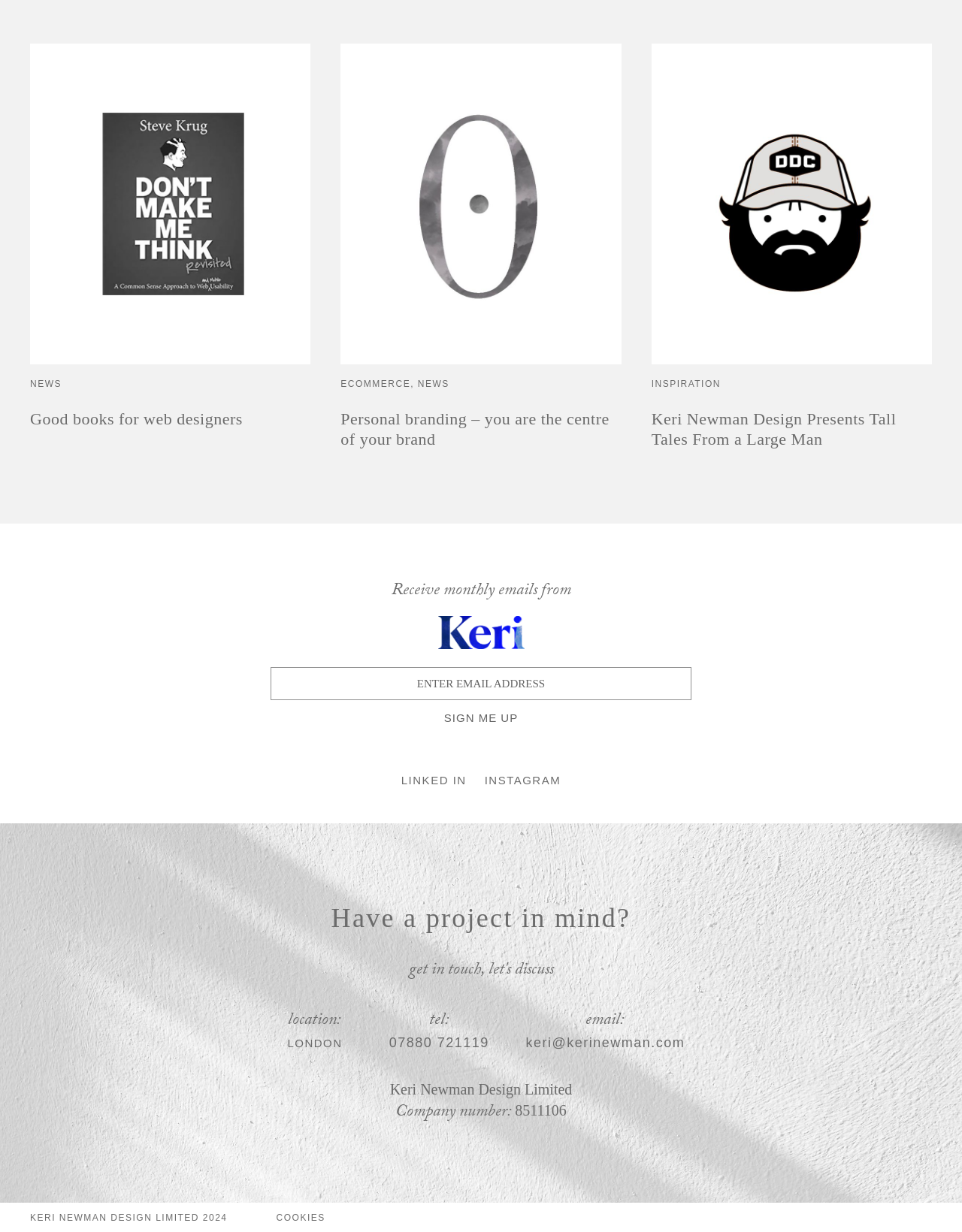Kindly determine the bounding box coordinates of the area that needs to be clicked to fulfill this instruction: "Click on 'NEWS Good books for web designers'".

[0.016, 0.035, 0.339, 0.378]